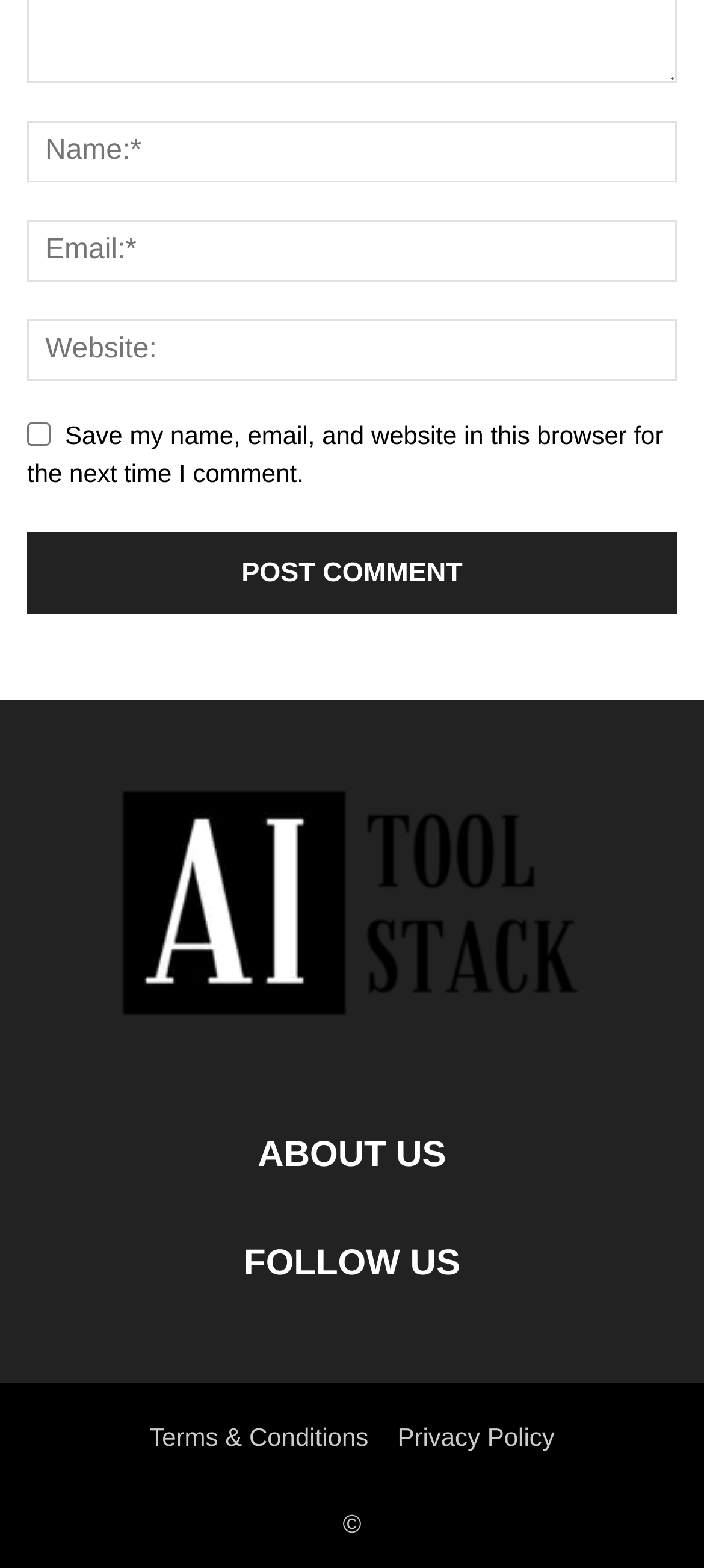Pinpoint the bounding box coordinates of the element that must be clicked to accomplish the following instruction: "Enter your name". The coordinates should be in the format of four float numbers between 0 and 1, i.e., [left, top, right, bottom].

[0.038, 0.078, 0.962, 0.117]